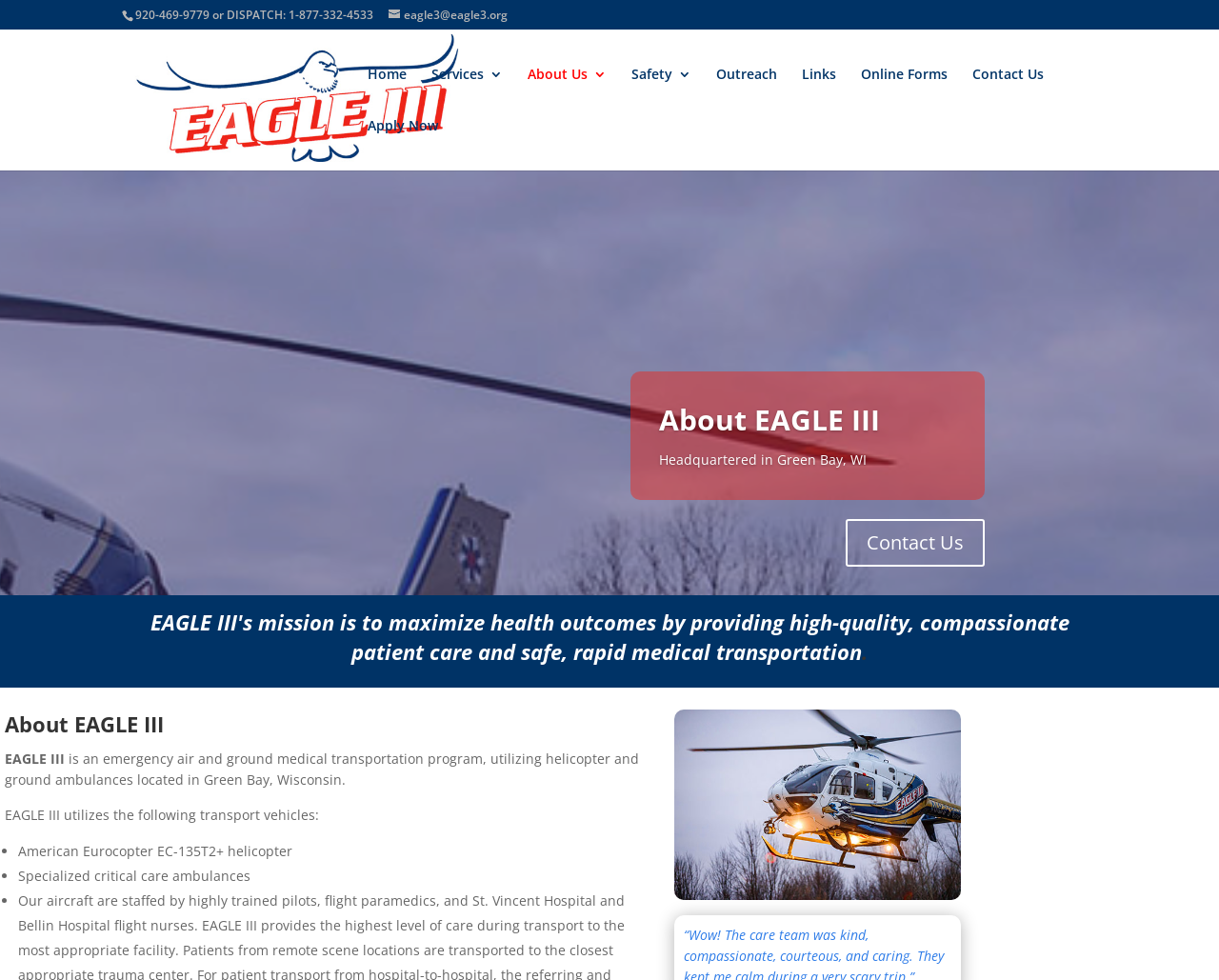Provide a one-word or short-phrase answer to the question:
What is the mission of EAGLE III?

To maximize health outcomes